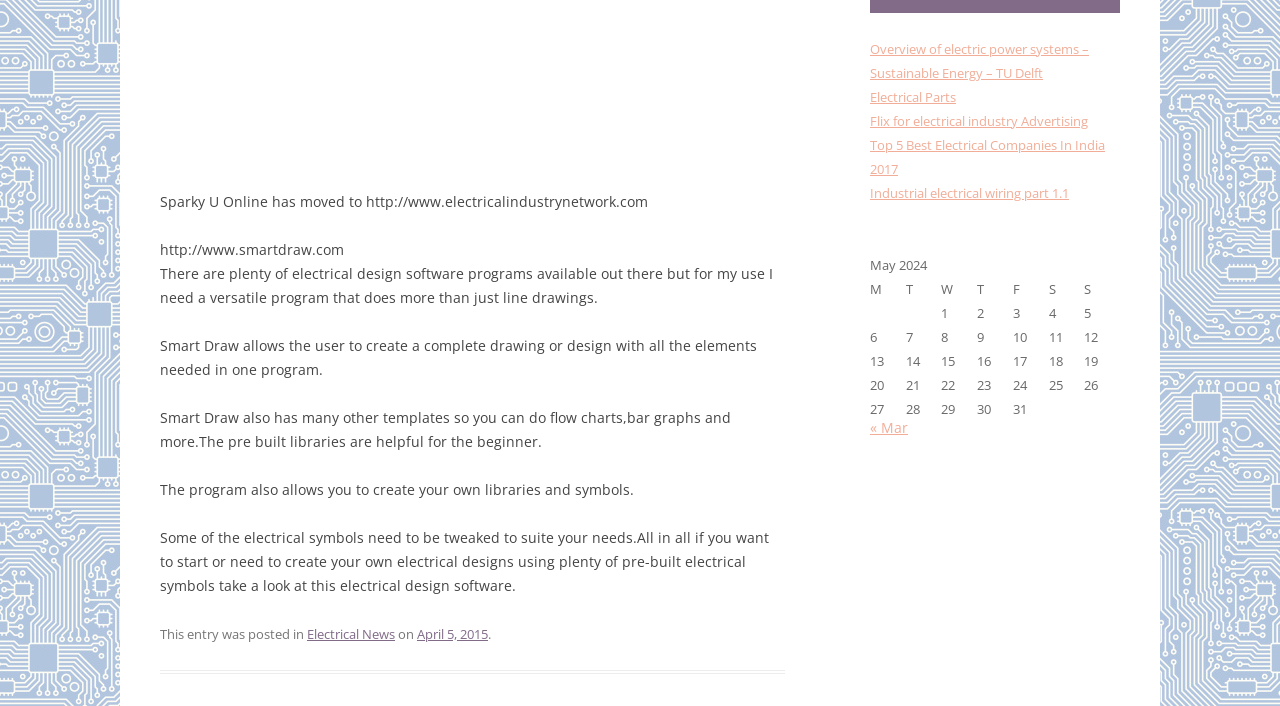Determine the bounding box for the UI element described here: "April 5, 2015".

[0.326, 0.885, 0.381, 0.91]